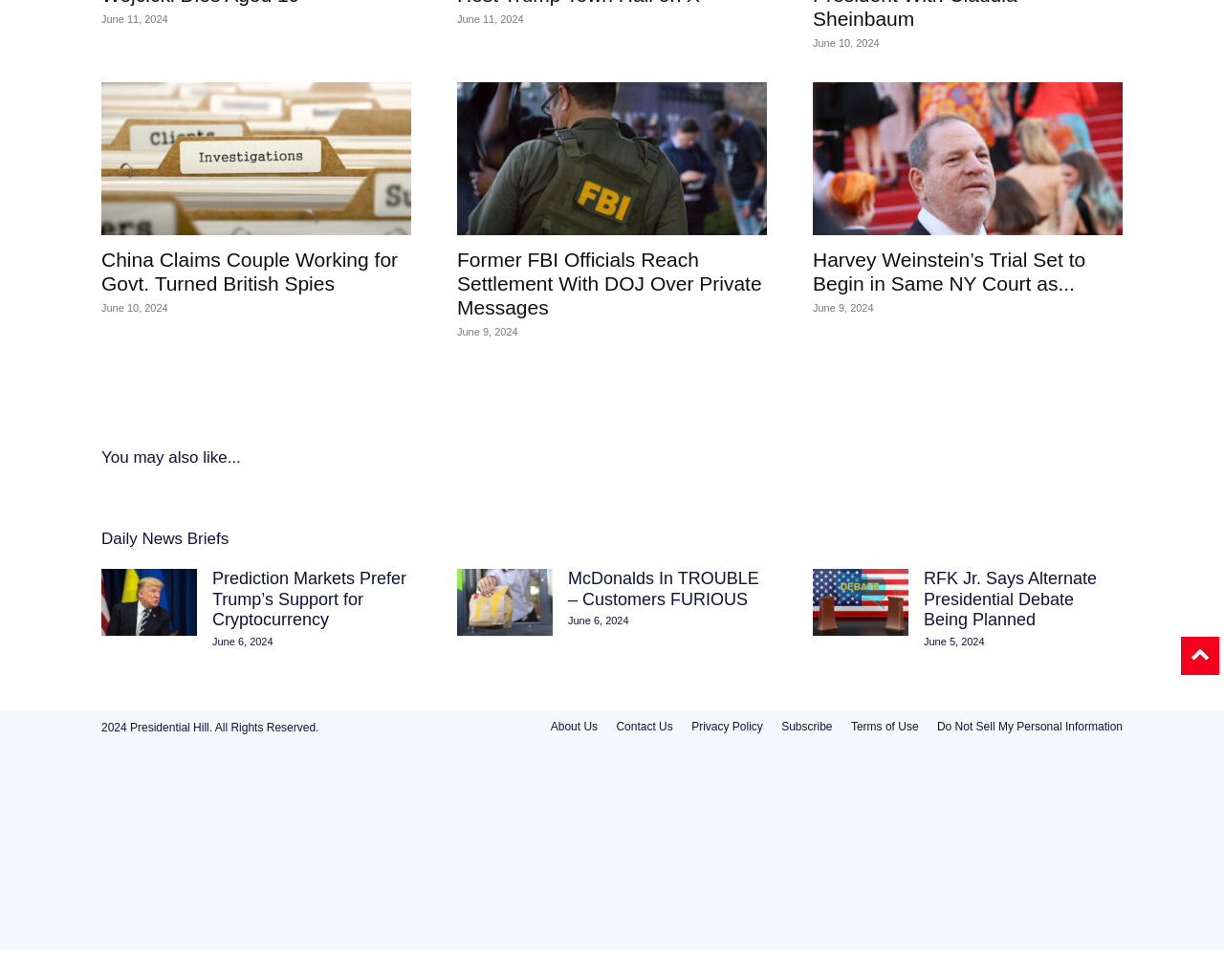Using the webpage screenshot, find the UI element described by Terms of Use. Provide the bounding box coordinates in the format (top-left x, top-left y, bottom-right x, bottom-right y), ensuring all values are floating point numbers between 0 and 1.

[0.695, 0.732, 0.75, 0.75]